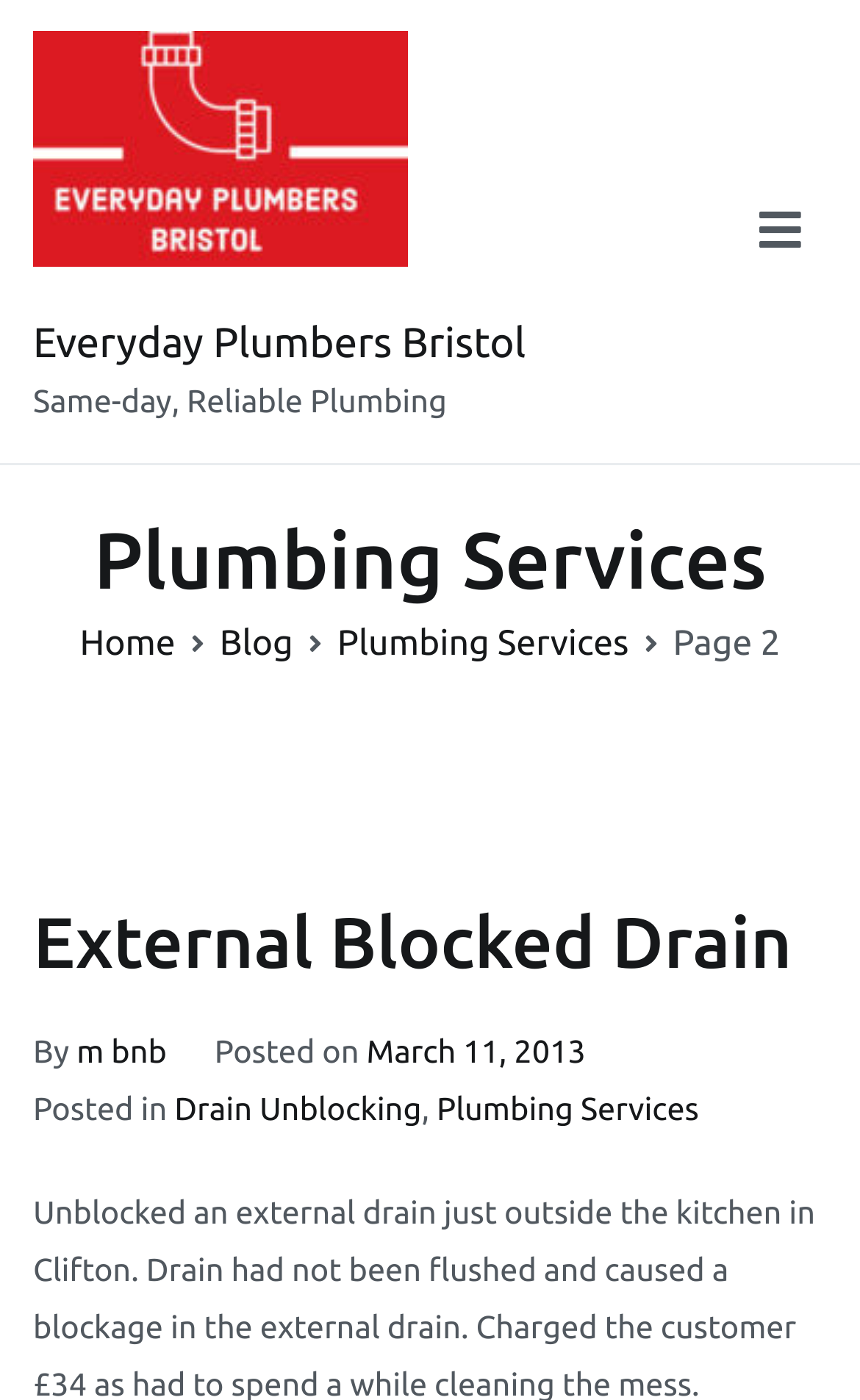Please give a concise answer to this question using a single word or phrase: 
What is the category of the blog post?

Drain Unblocking, Plumbing Services